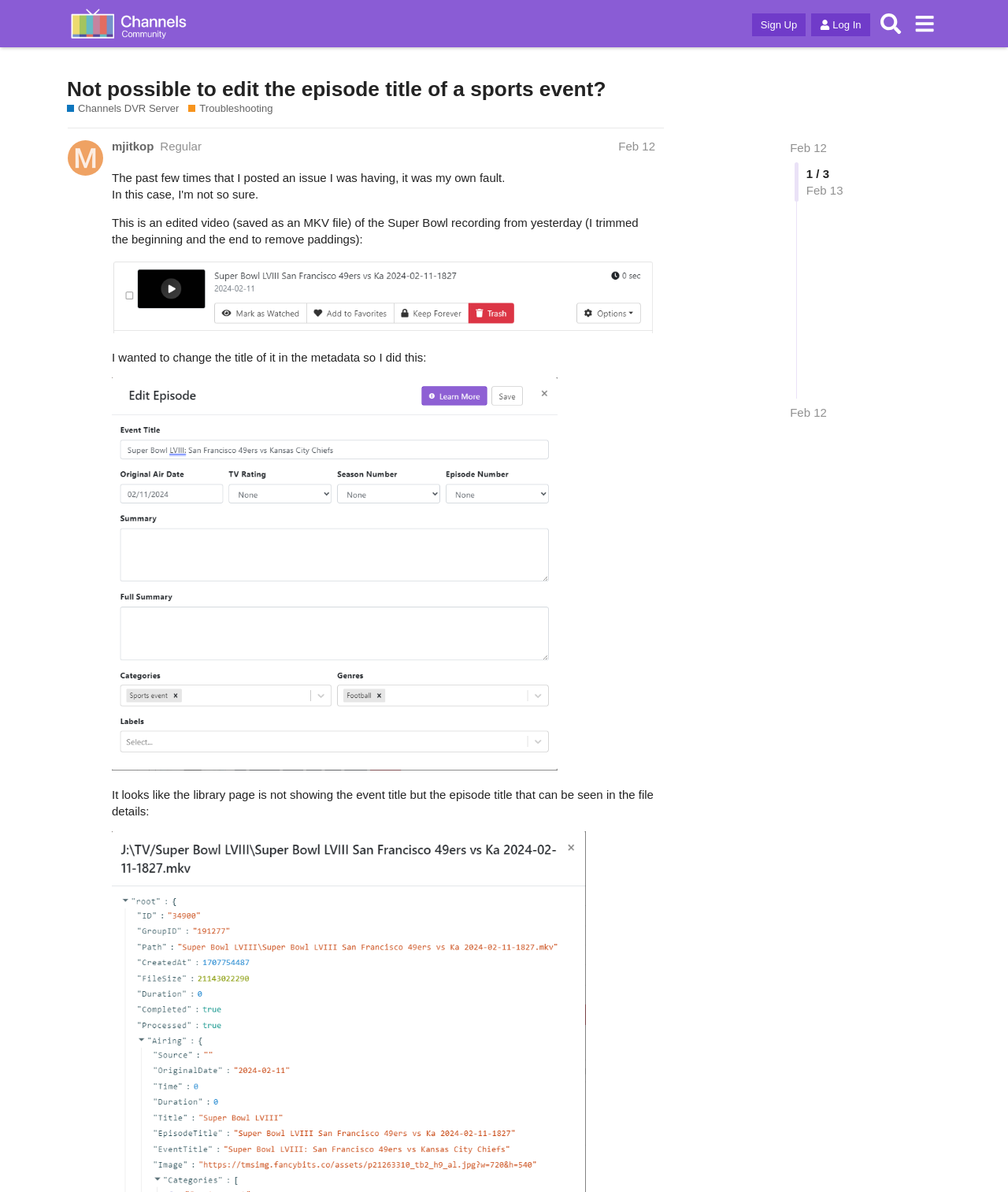Calculate the bounding box coordinates for the UI element based on the following description: "Channels DVR Server". Ensure the coordinates are four float numbers between 0 and 1, i.e., [left, top, right, bottom].

[0.066, 0.085, 0.178, 0.097]